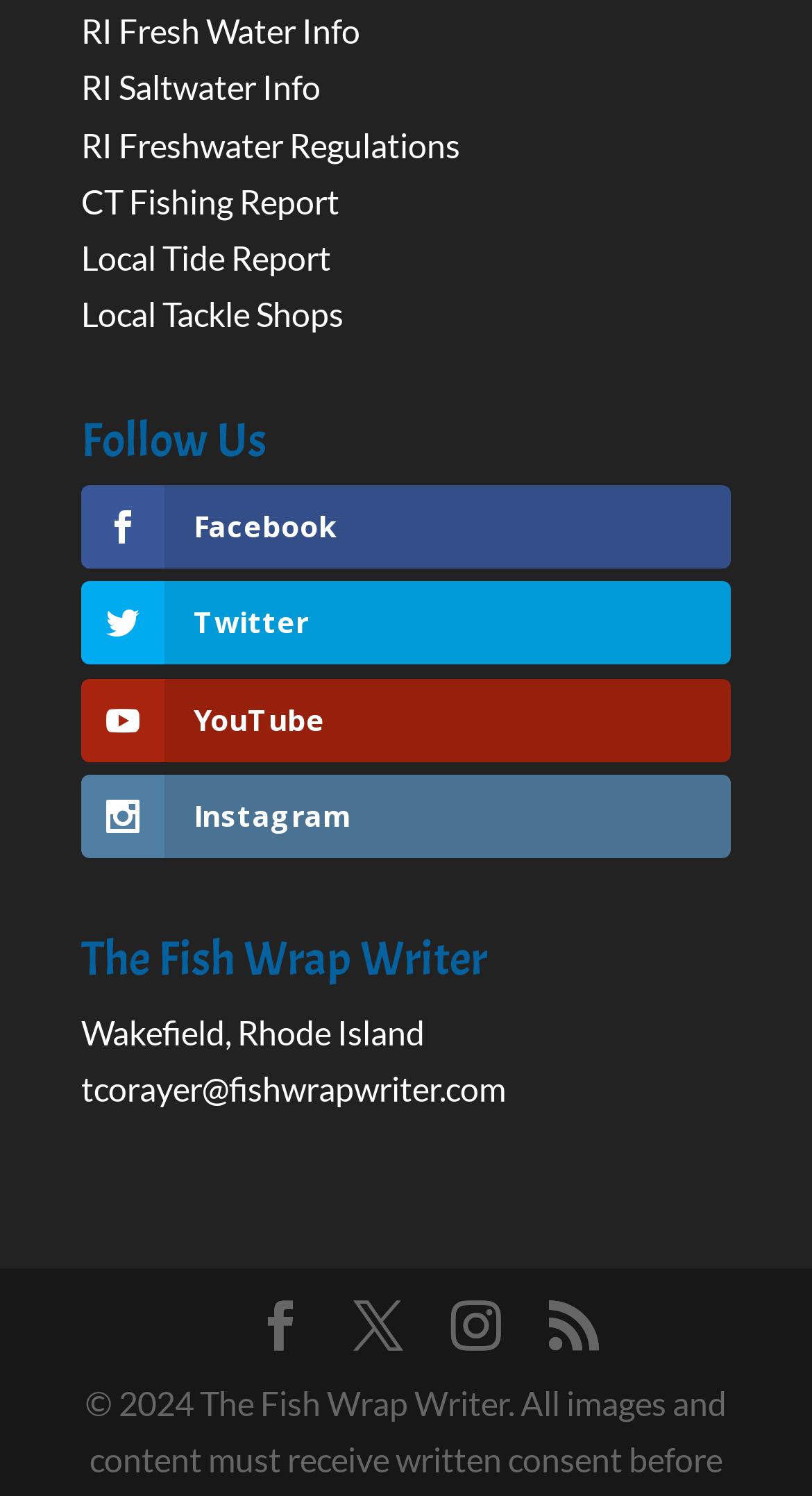Determine the coordinates of the bounding box that should be clicked to complete the instruction: "Contact the Fish Wrap Writer". The coordinates should be represented by four float numbers between 0 and 1: [left, top, right, bottom].

[0.1, 0.714, 0.623, 0.74]